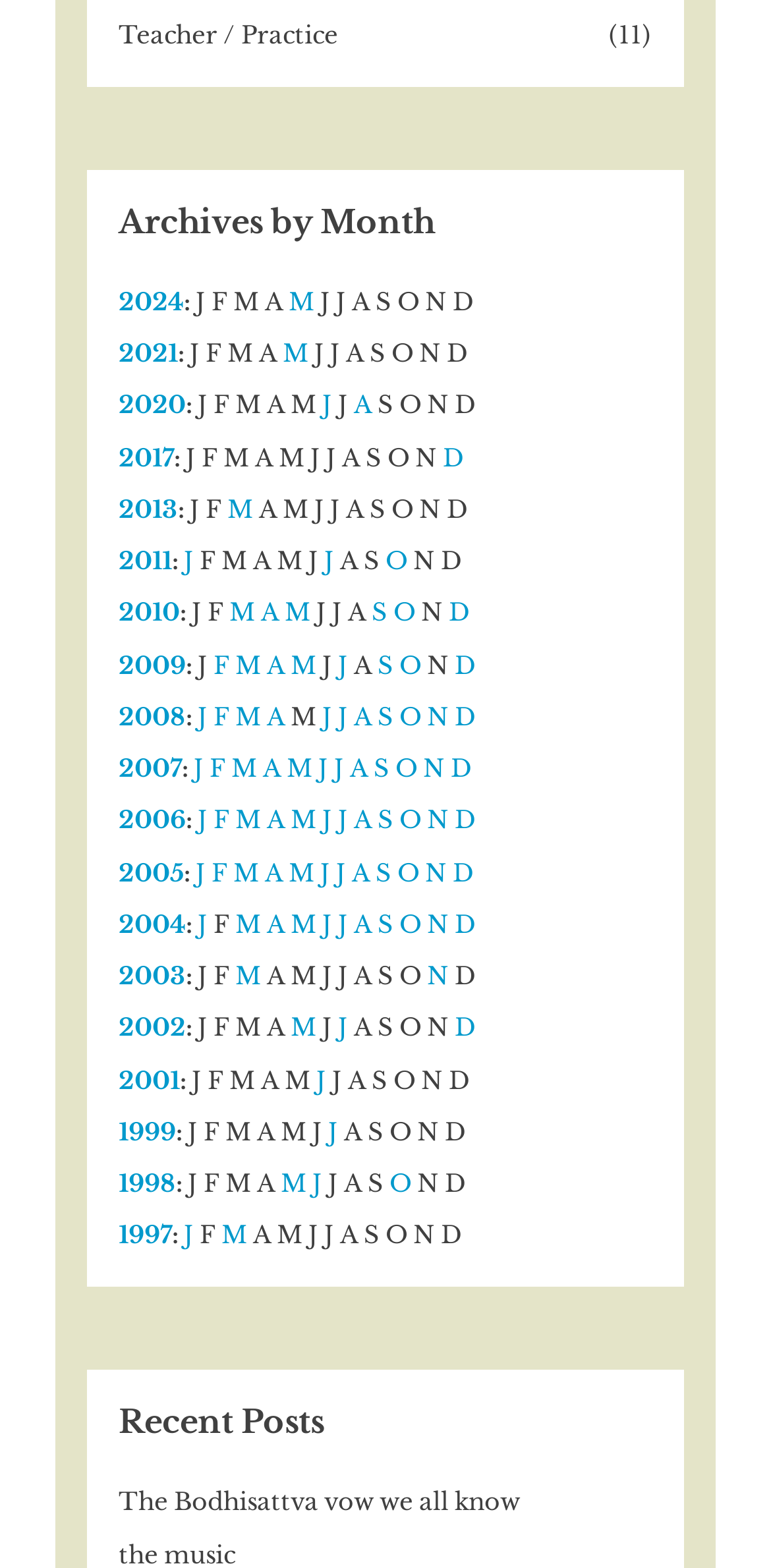How many months are listed for 2024?
Please answer the question as detailed as possible based on the image.

By examining the webpage, I can see that there is only one month listed for 2024, which is January (denoted by 'J'). This can be found in the section for 2024, where each month is listed with a corresponding link.